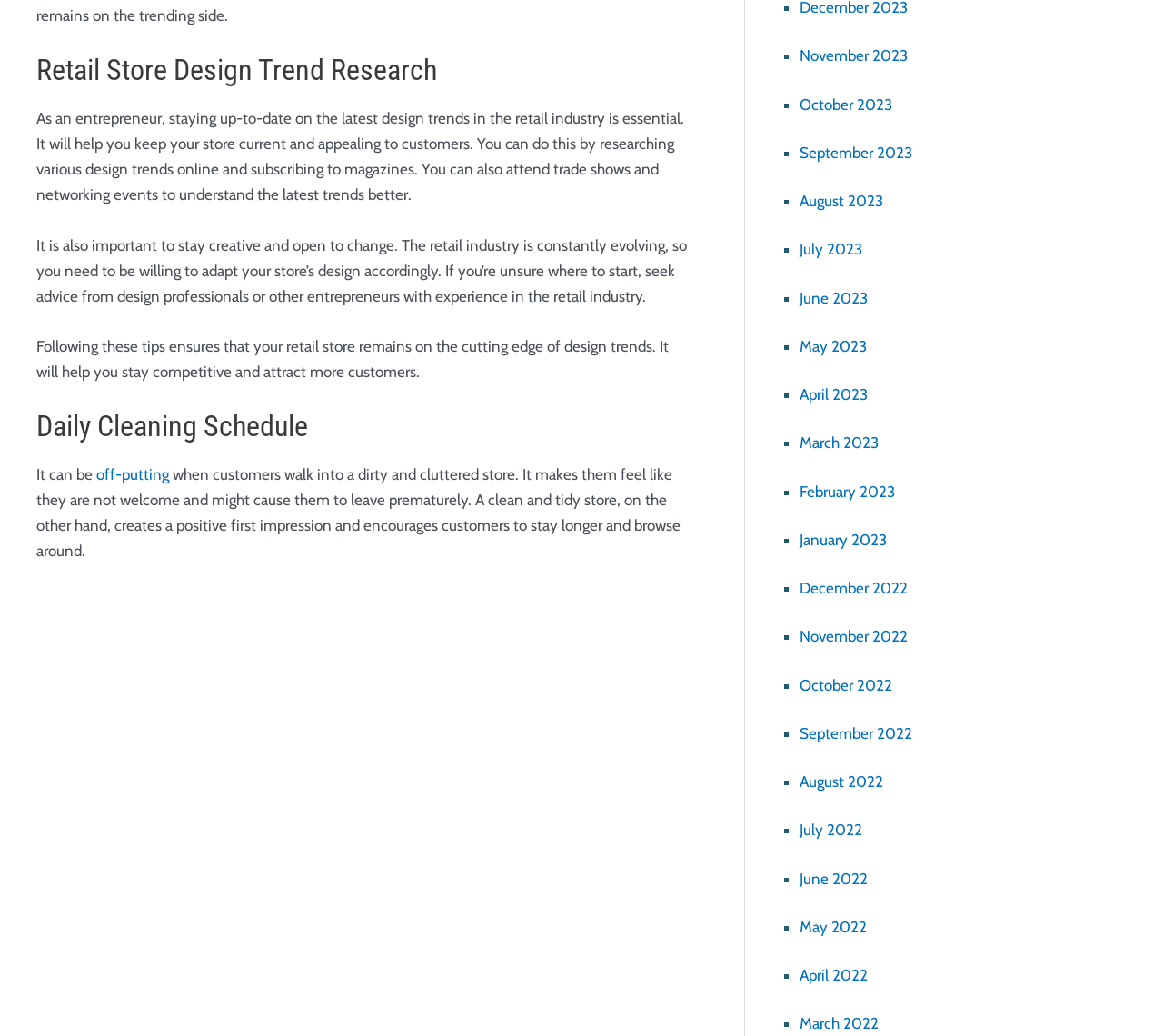Calculate the bounding box coordinates for the UI element based on the following description: "October 2022". Ensure the coordinates are four float numbers between 0 and 1, i.e., [left, top, right, bottom].

[0.688, 0.652, 0.767, 0.67]